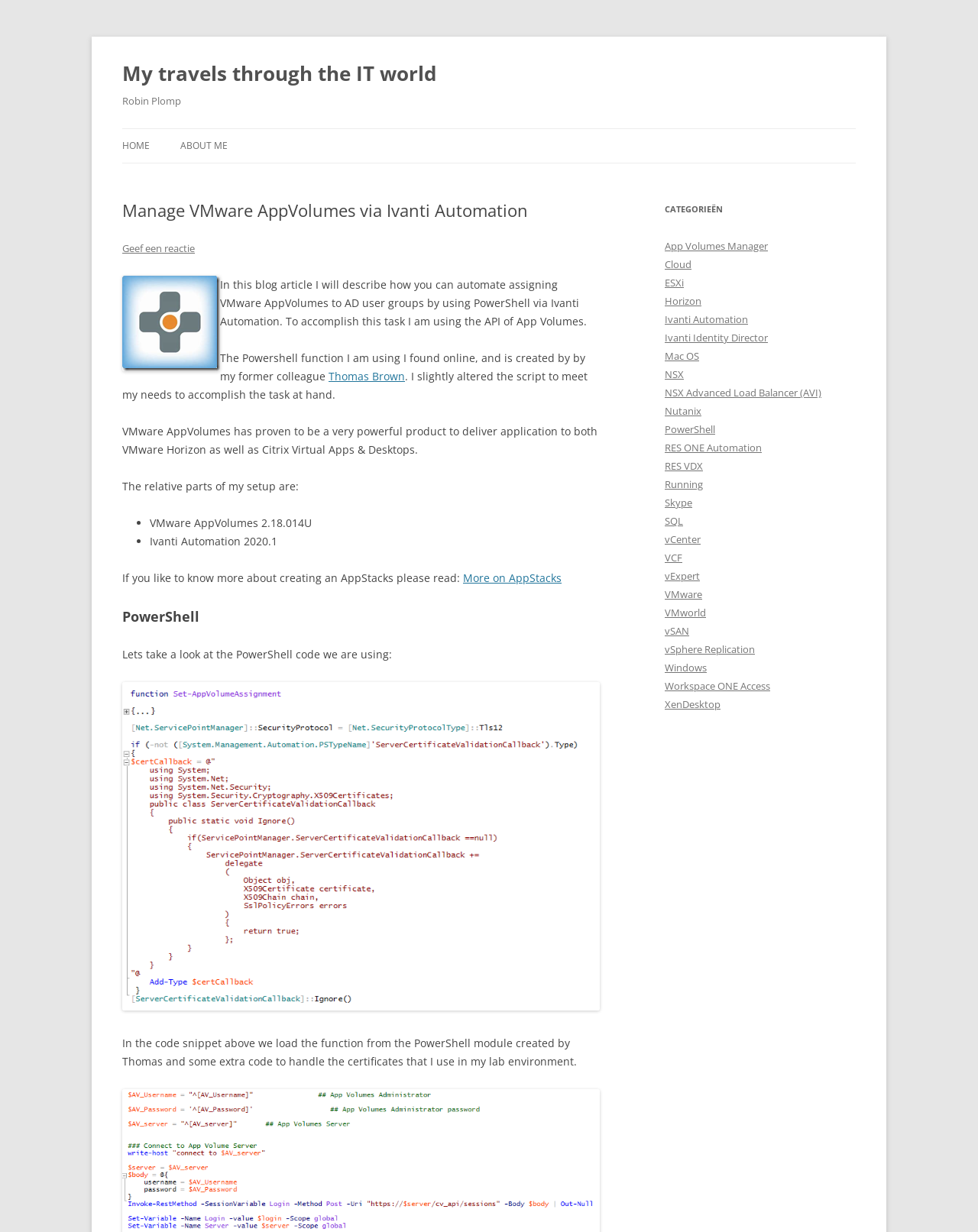Locate the bounding box of the UI element described in the following text: "Thomas Brown".

[0.336, 0.299, 0.414, 0.311]